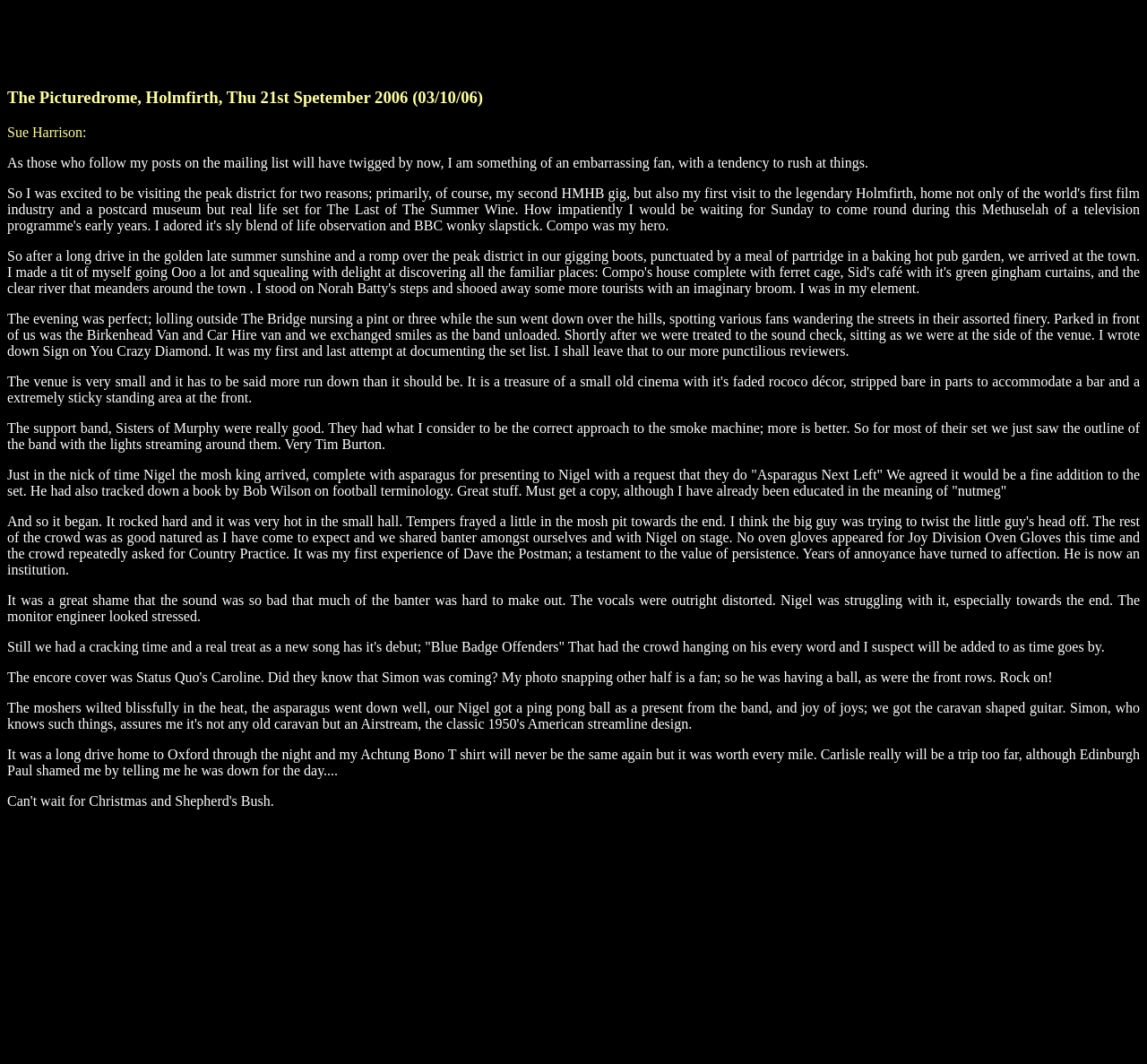Where is the author driving home from?
Based on the content of the image, thoroughly explain and answer the question.

The author is driving home from Holmfirth, as indicated by the heading element 'The Picturedrome, Holmfirth, Thu 21st Spetember 2006 (03/10/06)' at the top of the page, which suggests that the concert took place in Holmfirth.